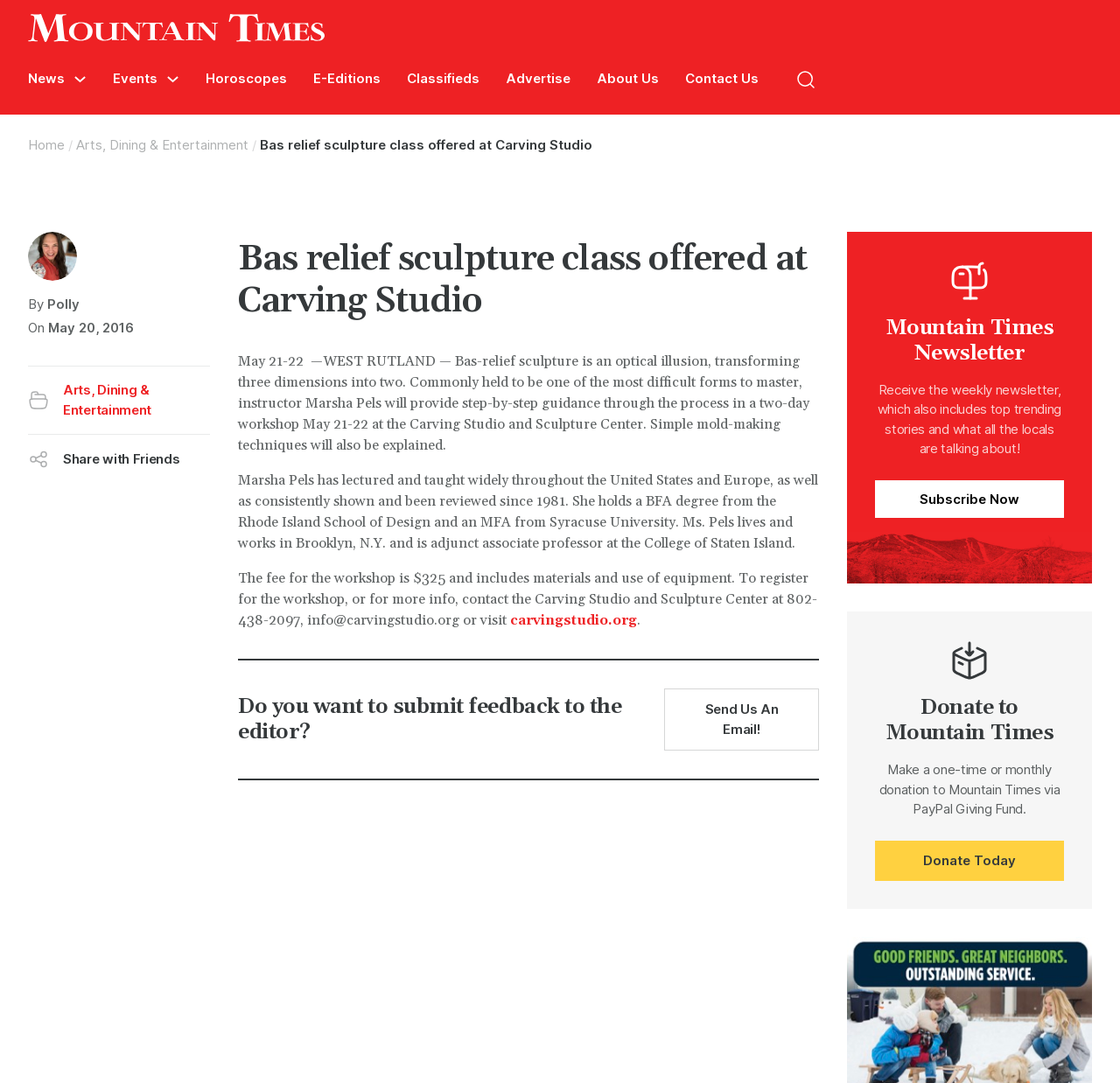Please find and give the text of the main heading on the webpage.

Bas relief sculpture class offered at Carving Studio